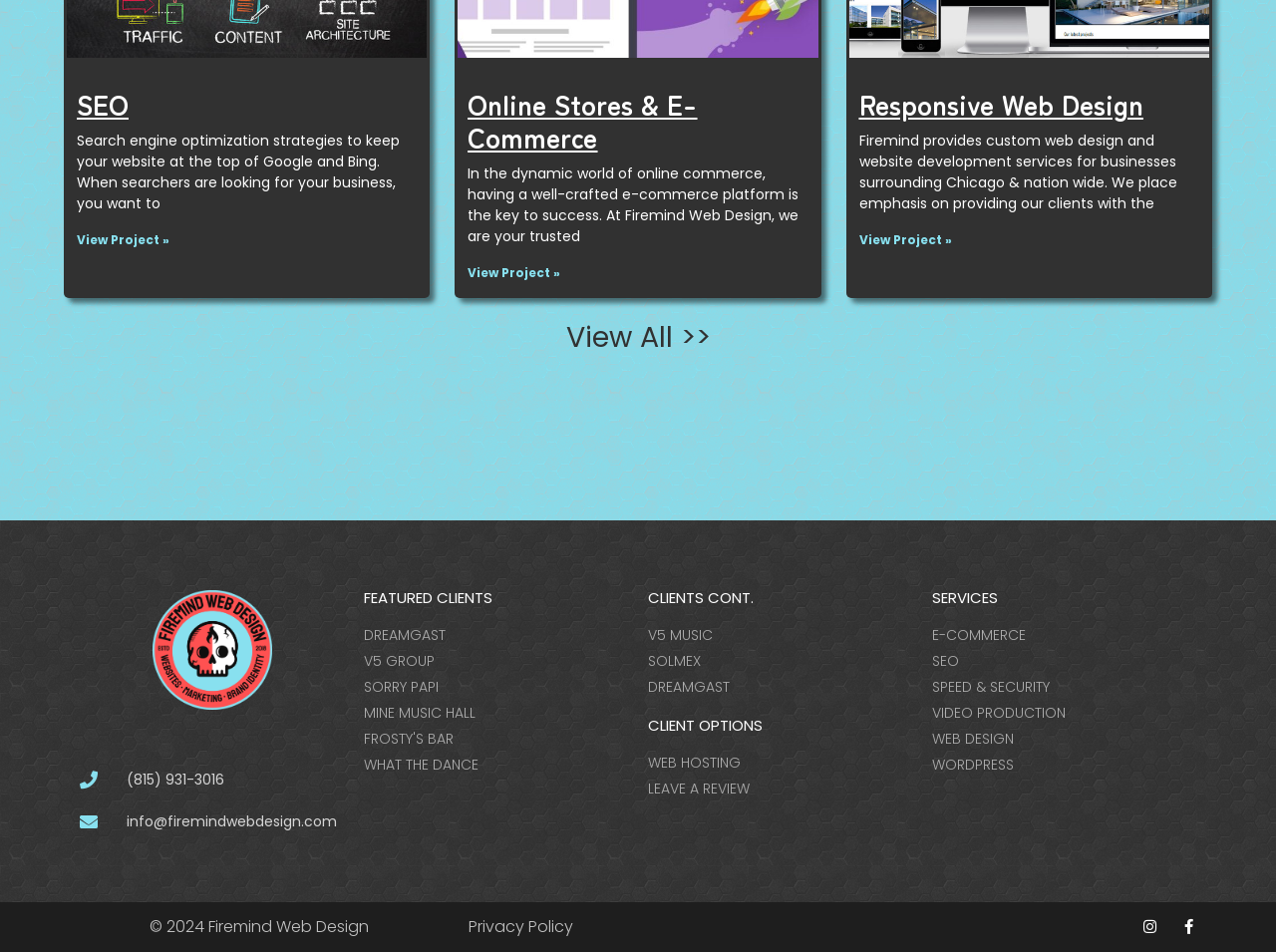Identify the bounding box of the UI element that matches this description: "SEO".

[0.73, 0.683, 0.938, 0.705]